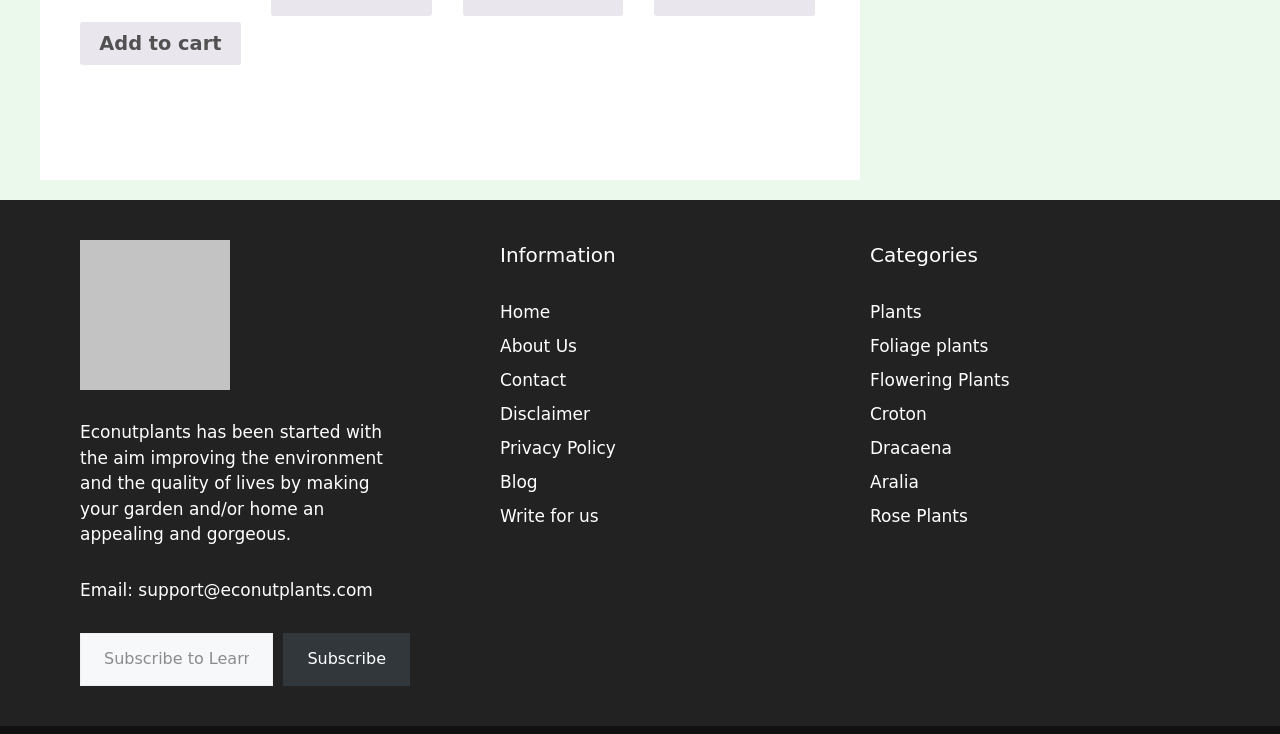Use a single word or phrase to answer the question:
What is the name of the plant shown on the webpage?

Sansevieria trifasciata